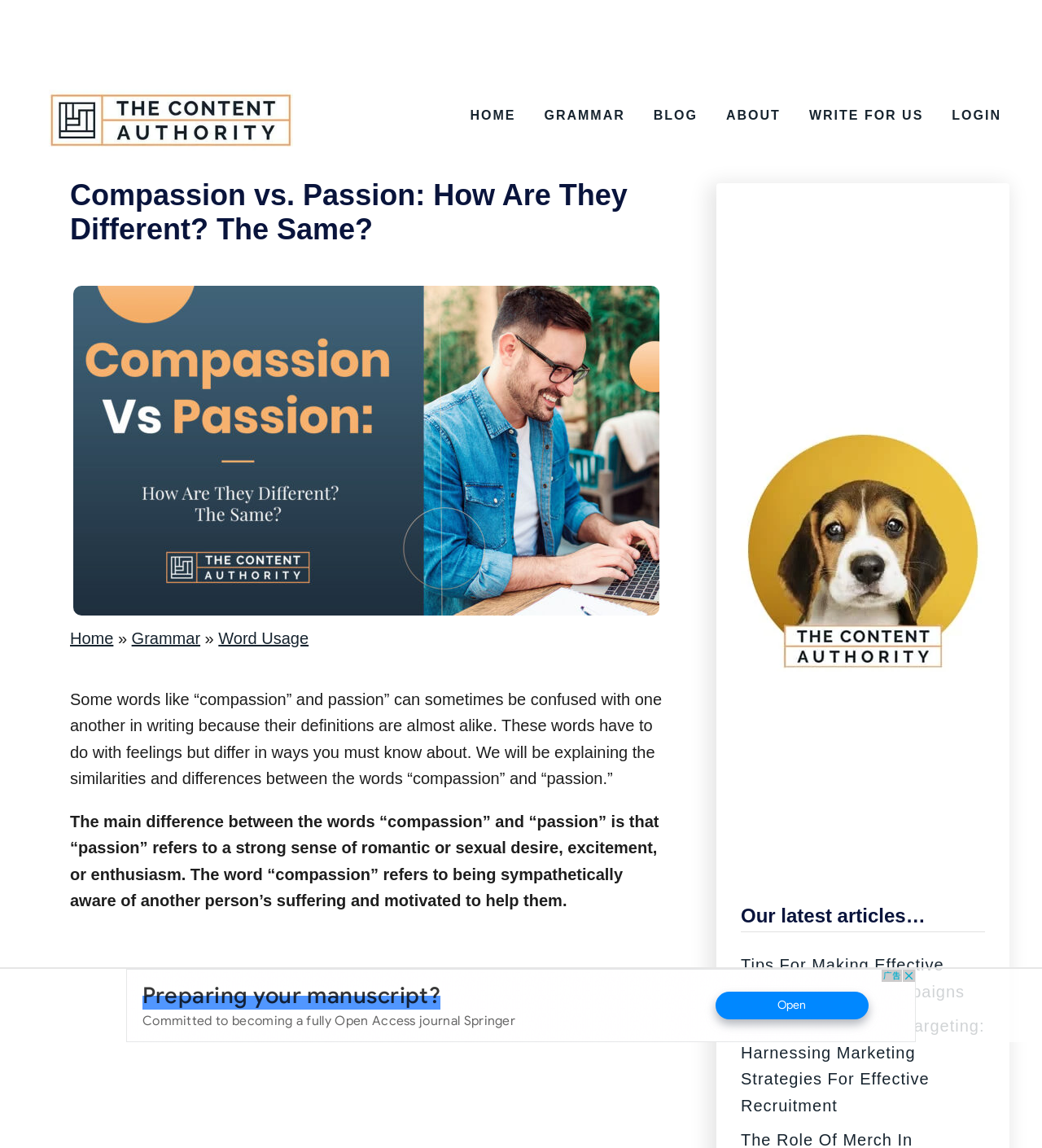Kindly provide the bounding box coordinates of the section you need to click on to fulfill the given instruction: "login to account".

[0.906, 0.087, 0.969, 0.115]